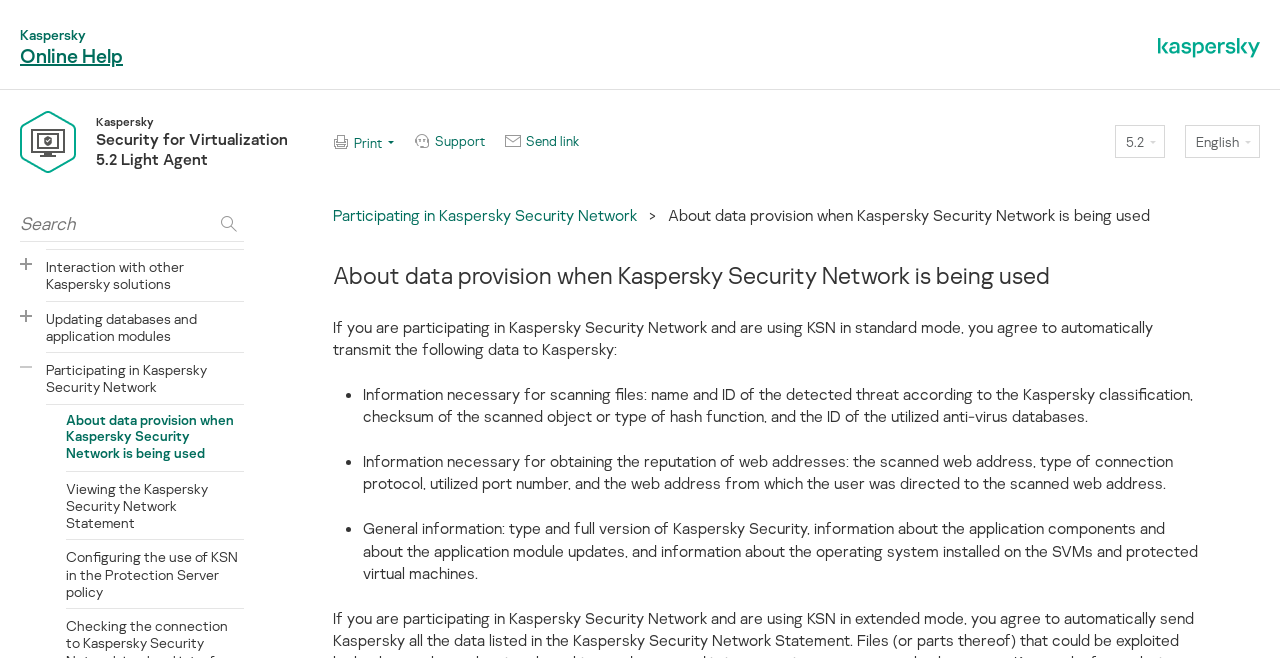Determine the bounding box coordinates of the clickable region to carry out the instruction: "Click on Participating in Kaspersky Security Network".

[0.26, 0.311, 0.5, 0.341]